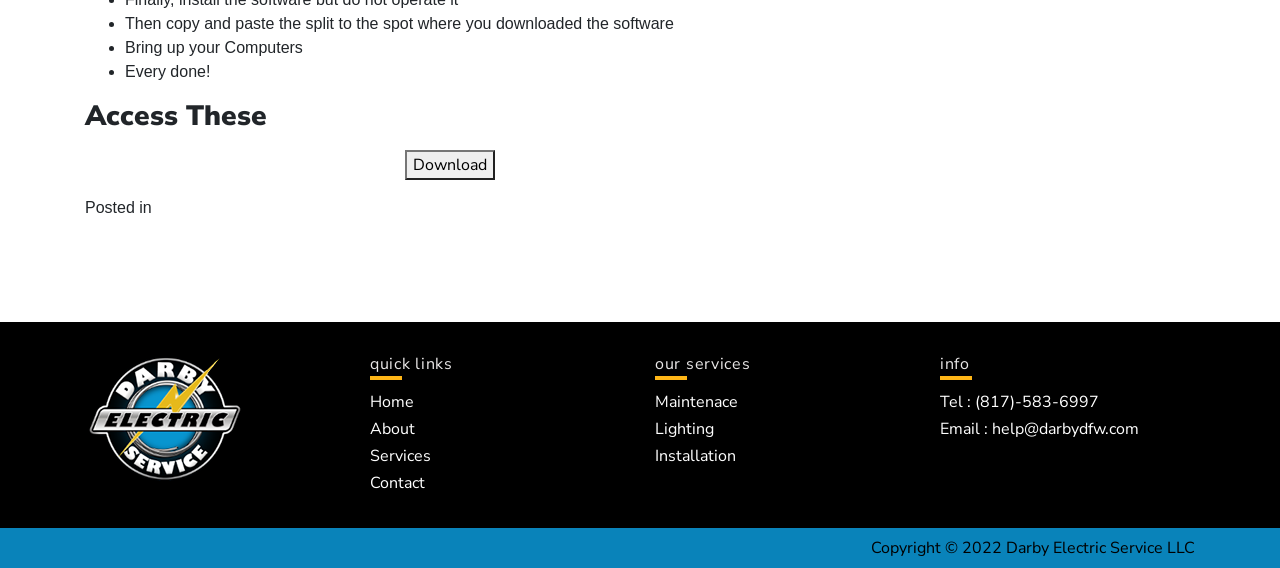Can you specify the bounding box coordinates for the region that should be clicked to fulfill this instruction: "Click on the 'BOOKS' link".

None